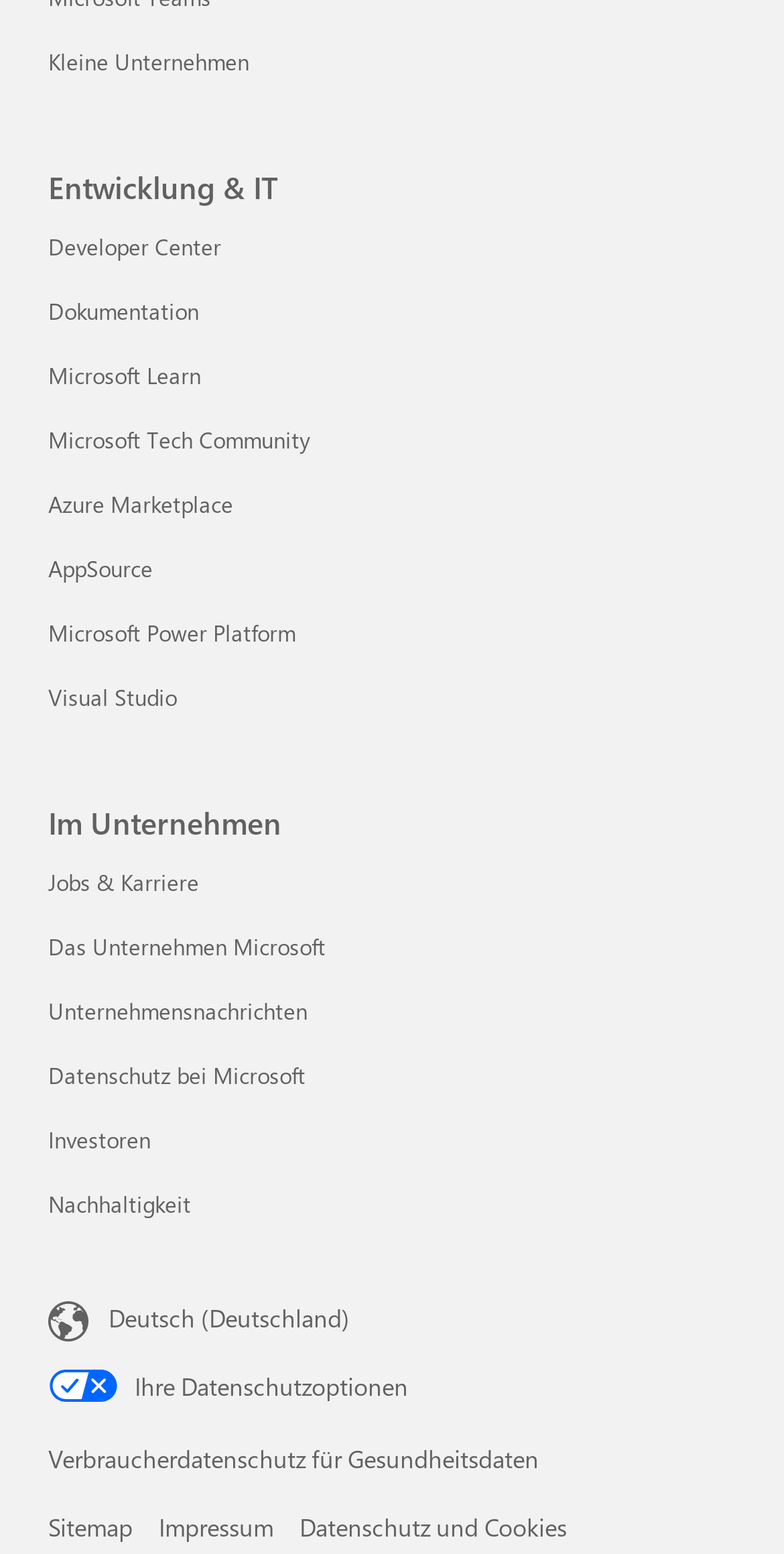Provide the bounding box coordinates of the section that needs to be clicked to accomplish the following instruction: "Change language settings."

[0.062, 0.835, 0.938, 0.866]